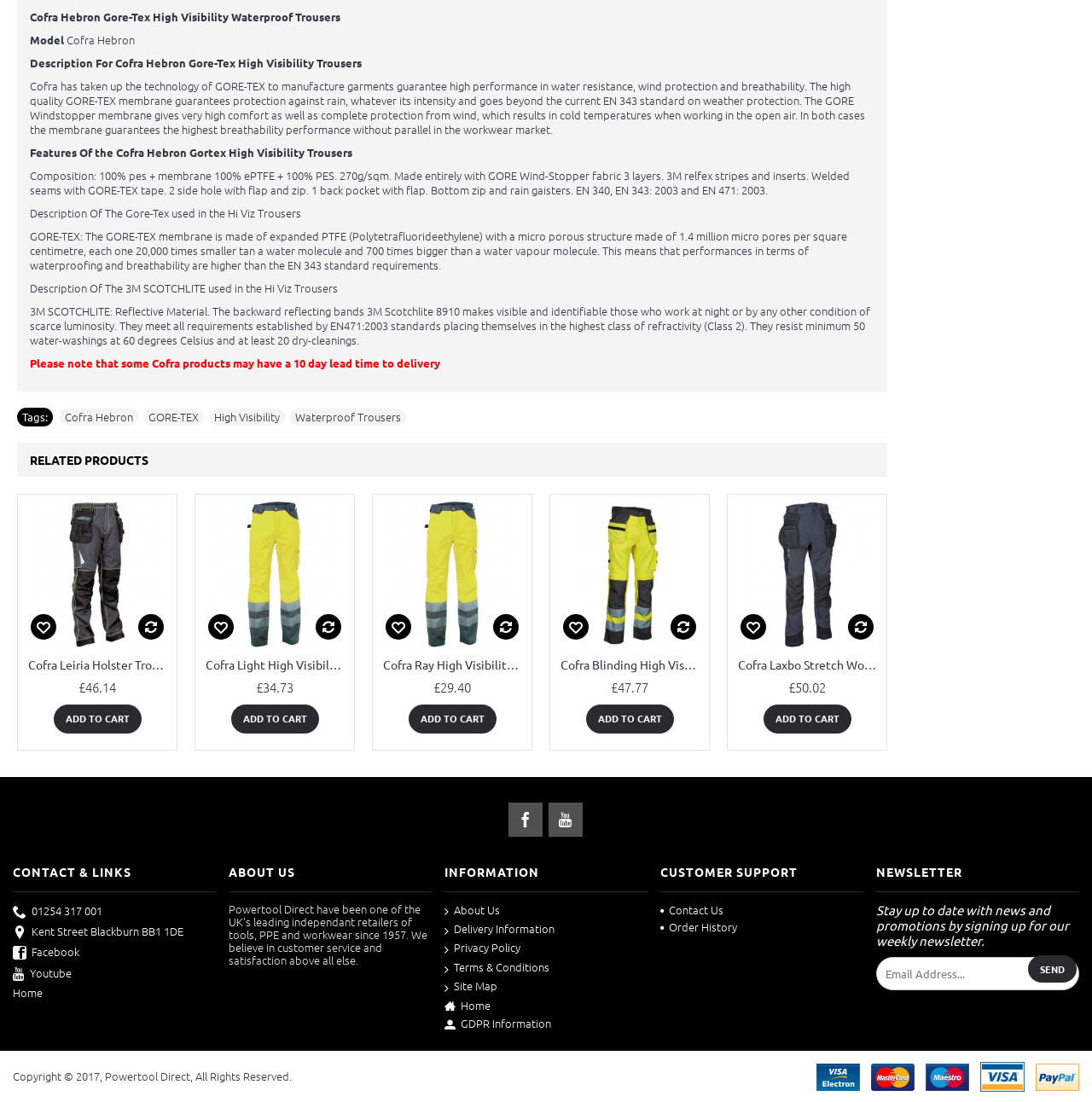Kindly determine the bounding box coordinates of the area that needs to be clicked to fulfill this instruction: "Click on the 'ADD TO CART' button for Cofra Hebron Gore-Tex High Visibility Waterproof Trousers".

[0.049, 0.639, 0.129, 0.666]